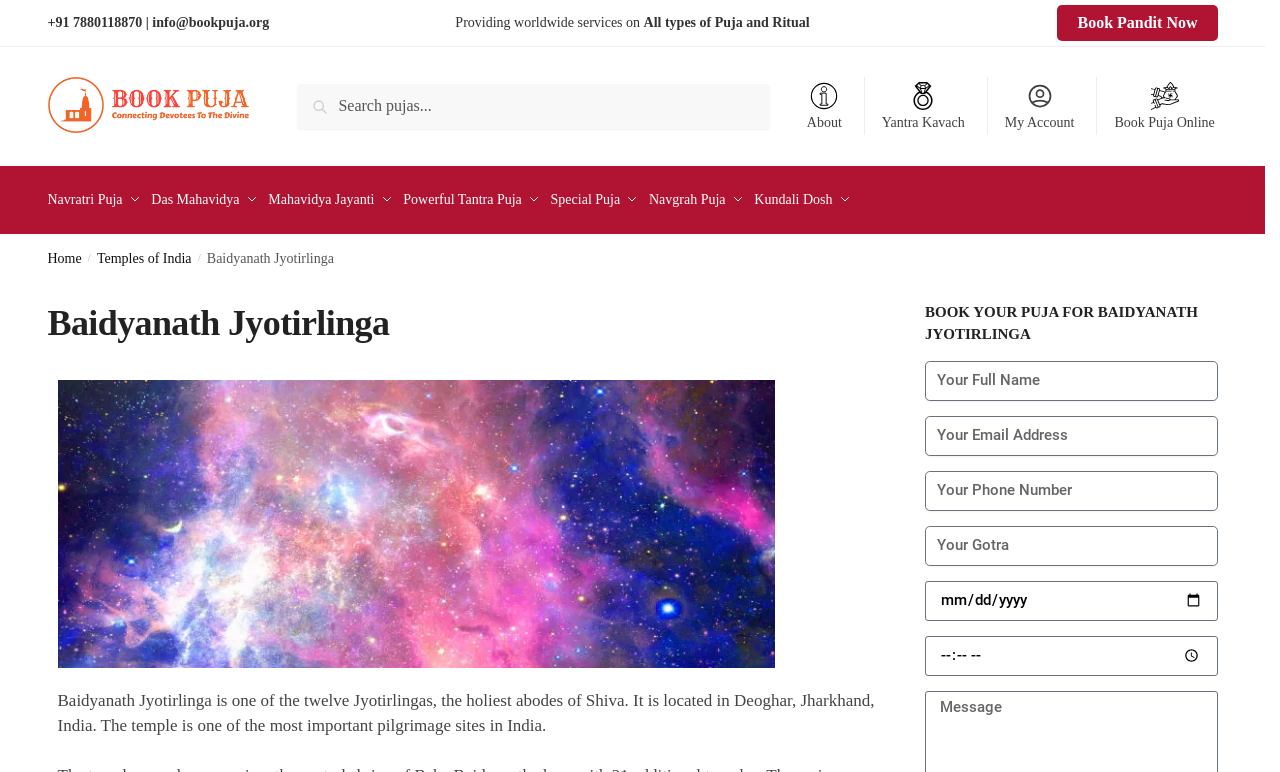What is the purpose of the 'Book Pandit Now' button?
Please describe in detail the information shown in the image to answer the question.

The 'Book Pandit Now' button is a call-to-action that allows users to book a pandit for puja services. It is prominently displayed on the webpage, indicating its importance.